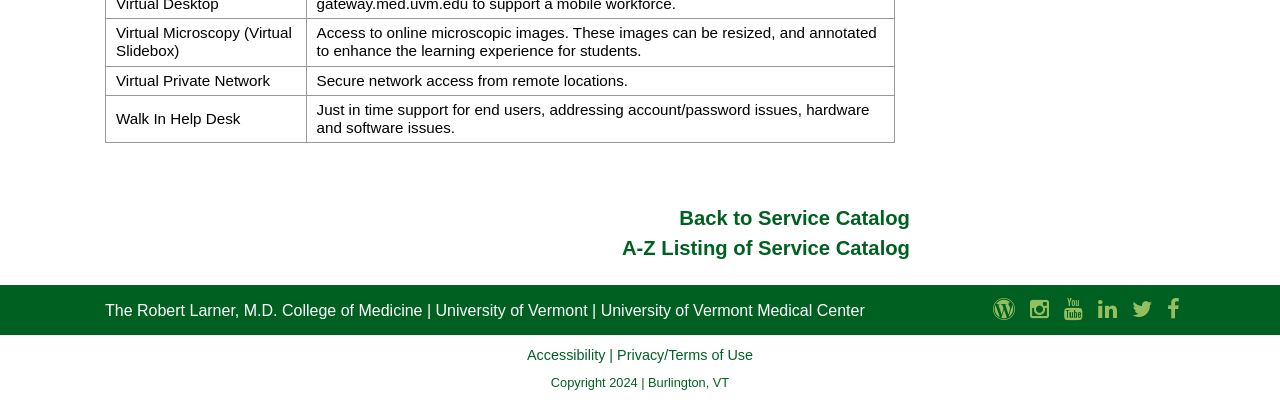Provide a brief response in the form of a single word or phrase:
What is the copyright year of the webpage?

2024